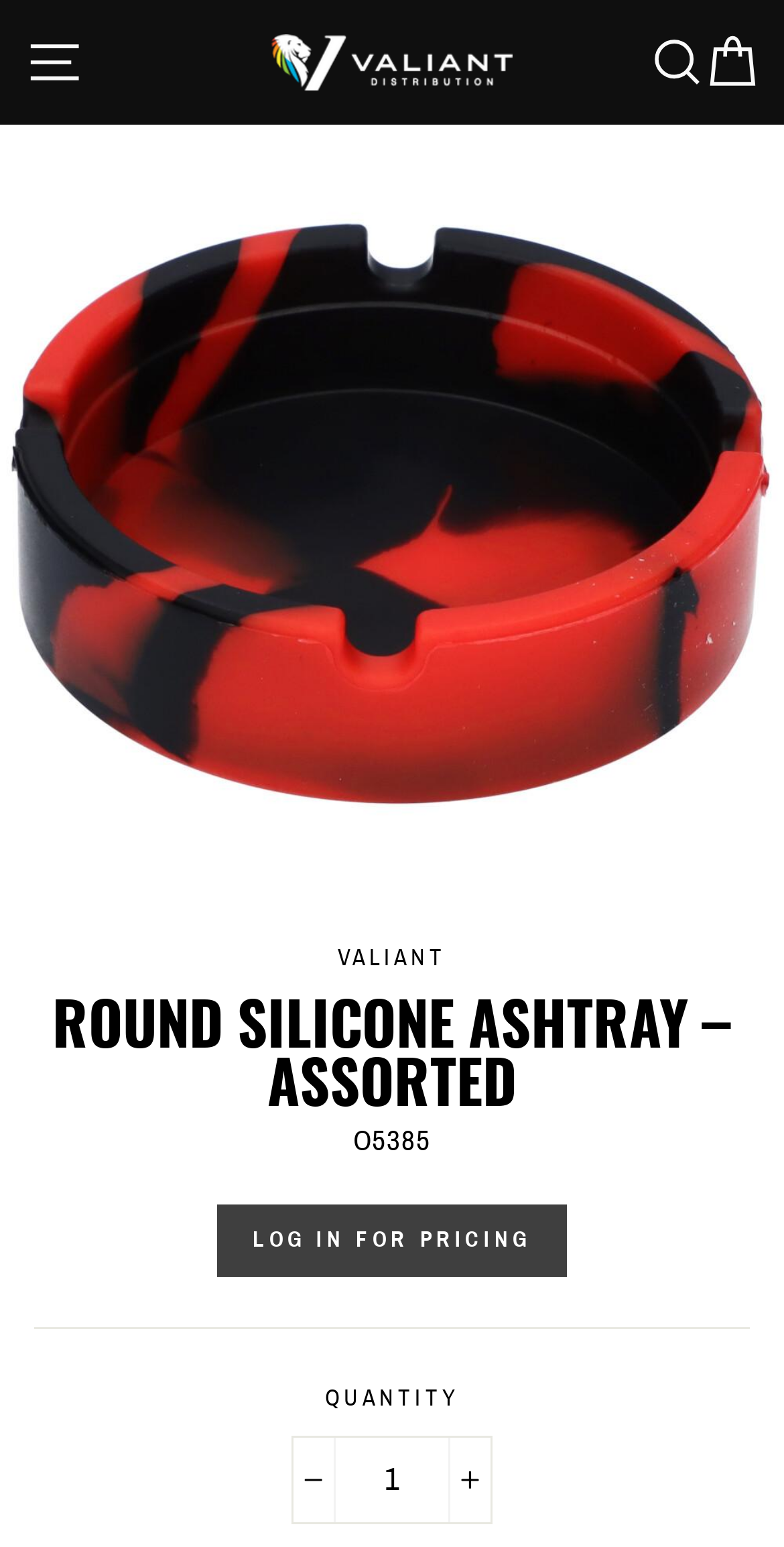Construct a comprehensive caption that outlines the webpage's structure and content.

The webpage is about a product, specifically the Round Silicone Ashtray, which has a modern design and a stylish psychedelic color pattern. At the top left corner, there is a link to skip to the content. Next to it, there is a button for site navigation, which is not expanded. On the top right corner, there are three links: "Valiant Distribution Canada" with an accompanying image, "Search", and "Cart" with an image of the Round Silicone Ashtray.

Below the top navigation bar, there is a large image of the Round Silicone Ashtray, taking up most of the width of the page. Above the image, there is a heading that reads "ROUND SILICONE ASHTRAY – ASSORTED". Below the image, there is a section with the product information, including the brand name "VALIANT" and the product code "O5385". 

In the middle of the page, there is a call-to-action link to "LOG IN FOR PRICING". Below it, there is a horizontal separator line. Underneath the separator, there is a section for quantity selection, with a label "QUANTITY", a button to reduce the quantity, a text box to input the quantity, and a button to increase the quantity. The default quantity is set to 1.